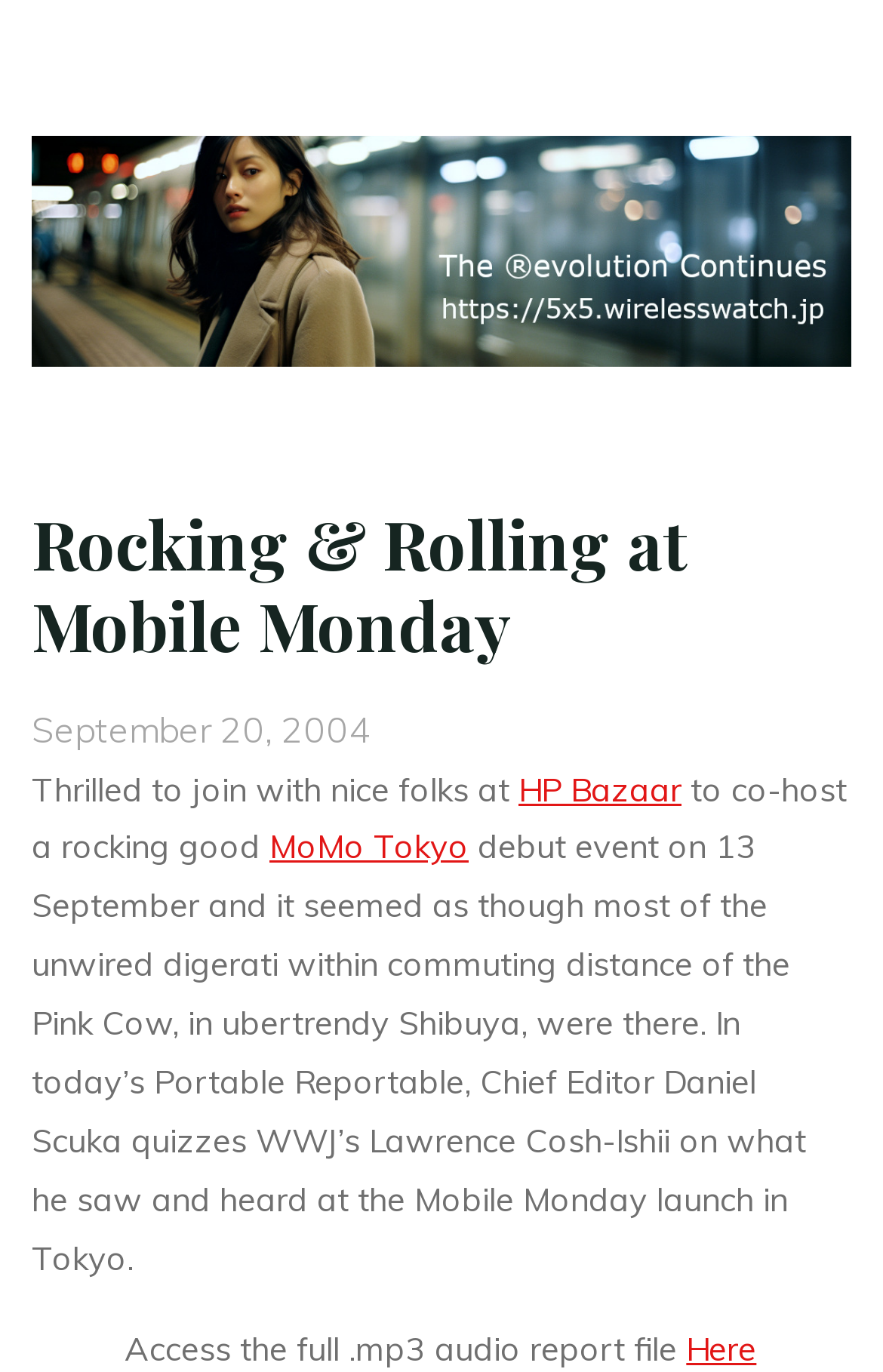Respond to the following question using a concise word or phrase: 
What is the format of the full audio report file?

mp3